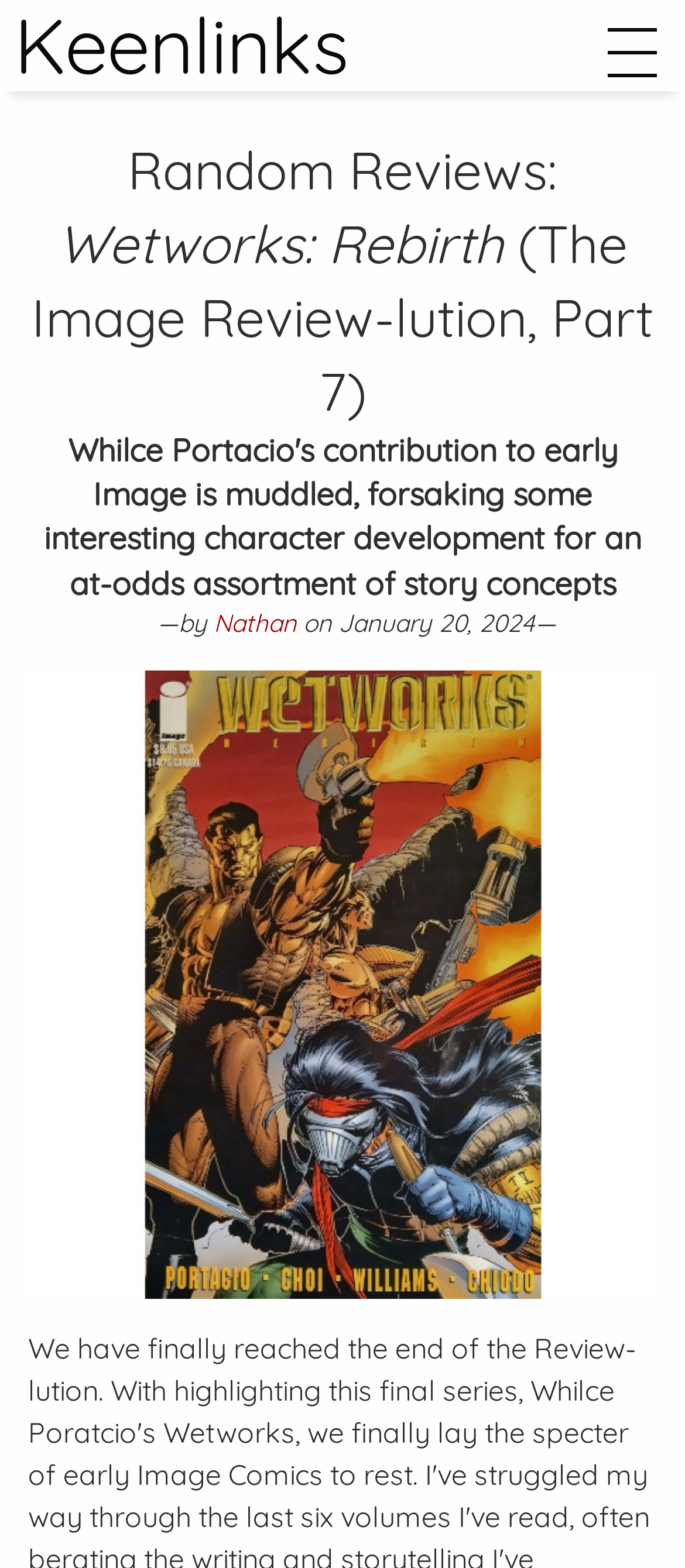Generate the text content of the main headline of the webpage.

Random Reviews: Wetworks: Rebirth (The Image Review-lution, Part 7)